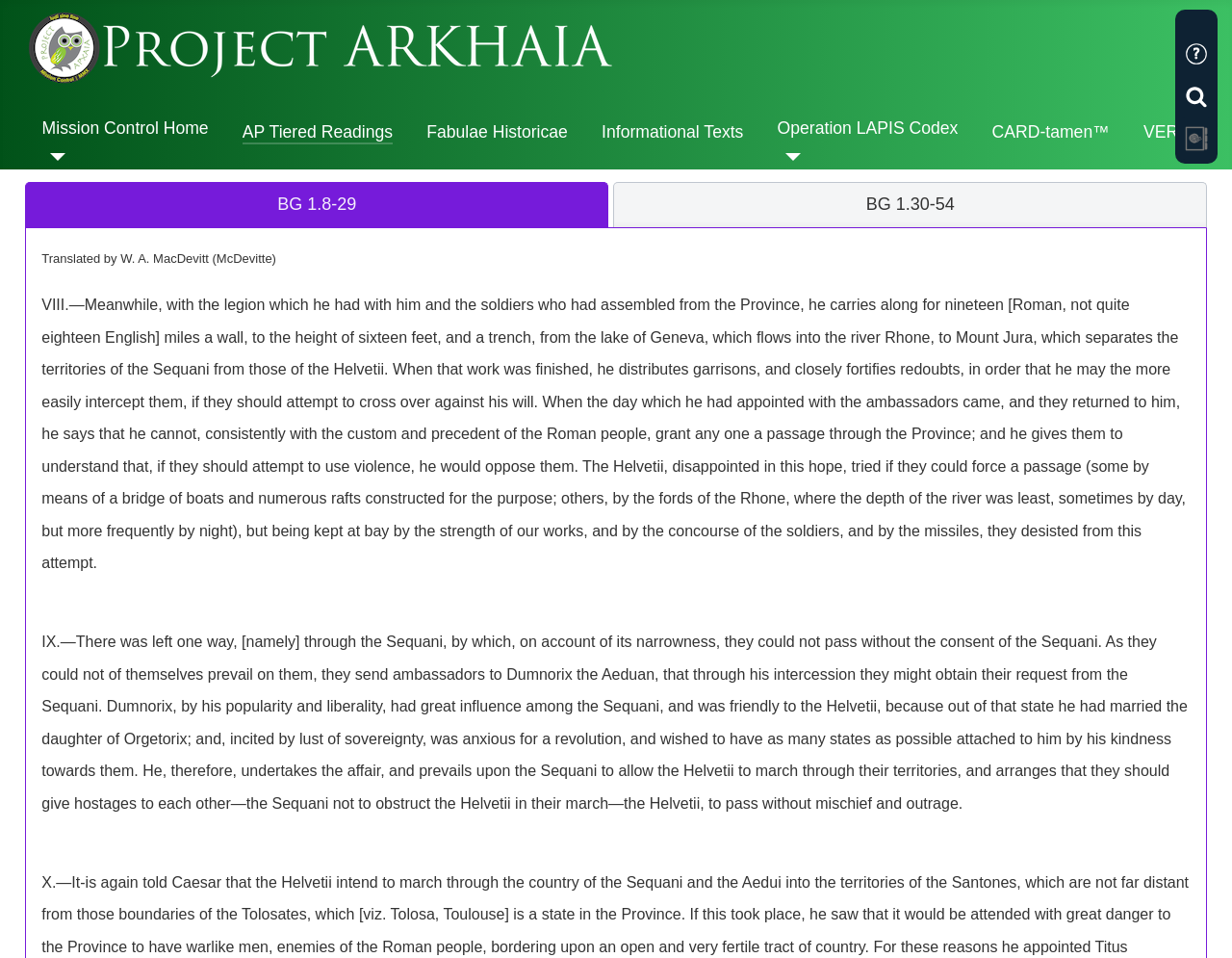Please determine the bounding box coordinates for the UI element described here. Use the format (top-left x, top-left y, bottom-right x, bottom-right y) with values bounded between 0 and 1: alt="Project ARKHAIA"

[0.02, 0.029, 0.509, 0.065]